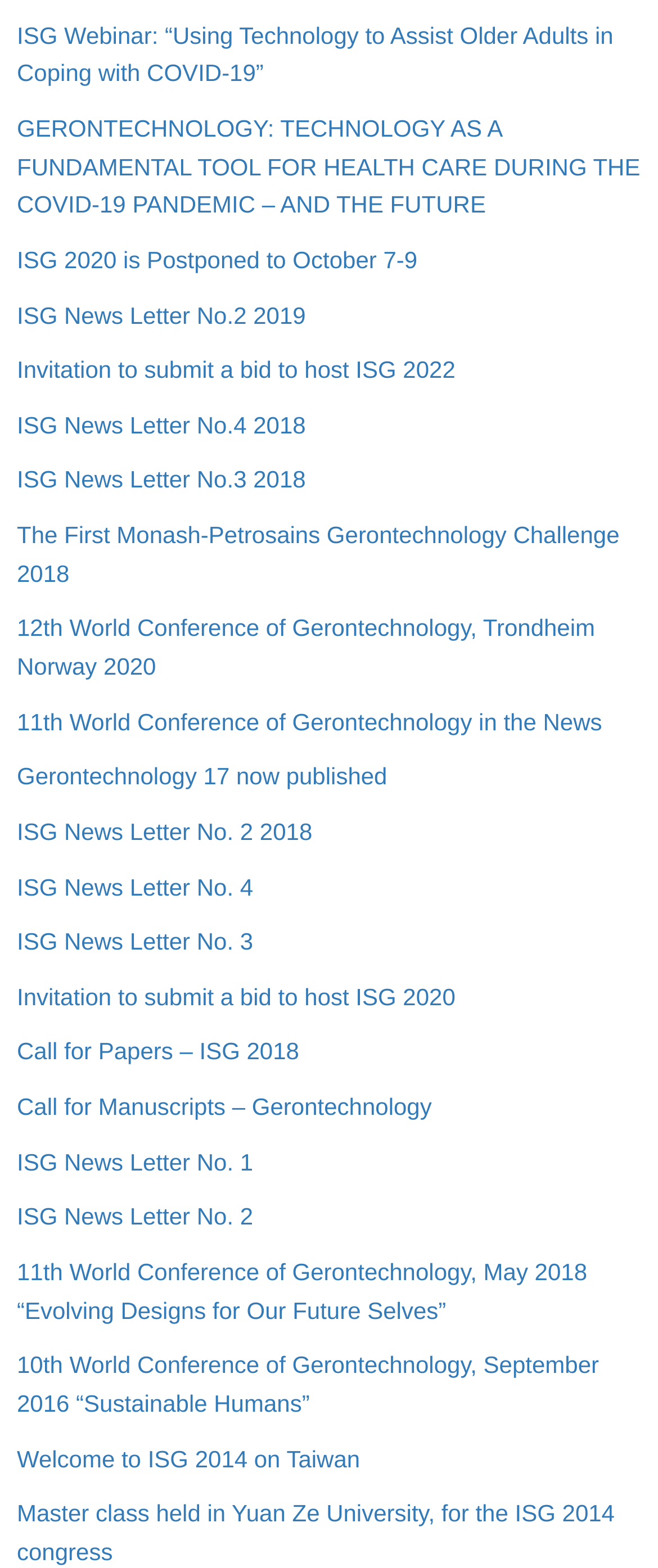Determine the bounding box coordinates of the element's region needed to click to follow the instruction: "Read GERONTECHNOLOGY article". Provide these coordinates as four float numbers between 0 and 1, formatted as [left, top, right, bottom].

[0.026, 0.073, 0.973, 0.139]